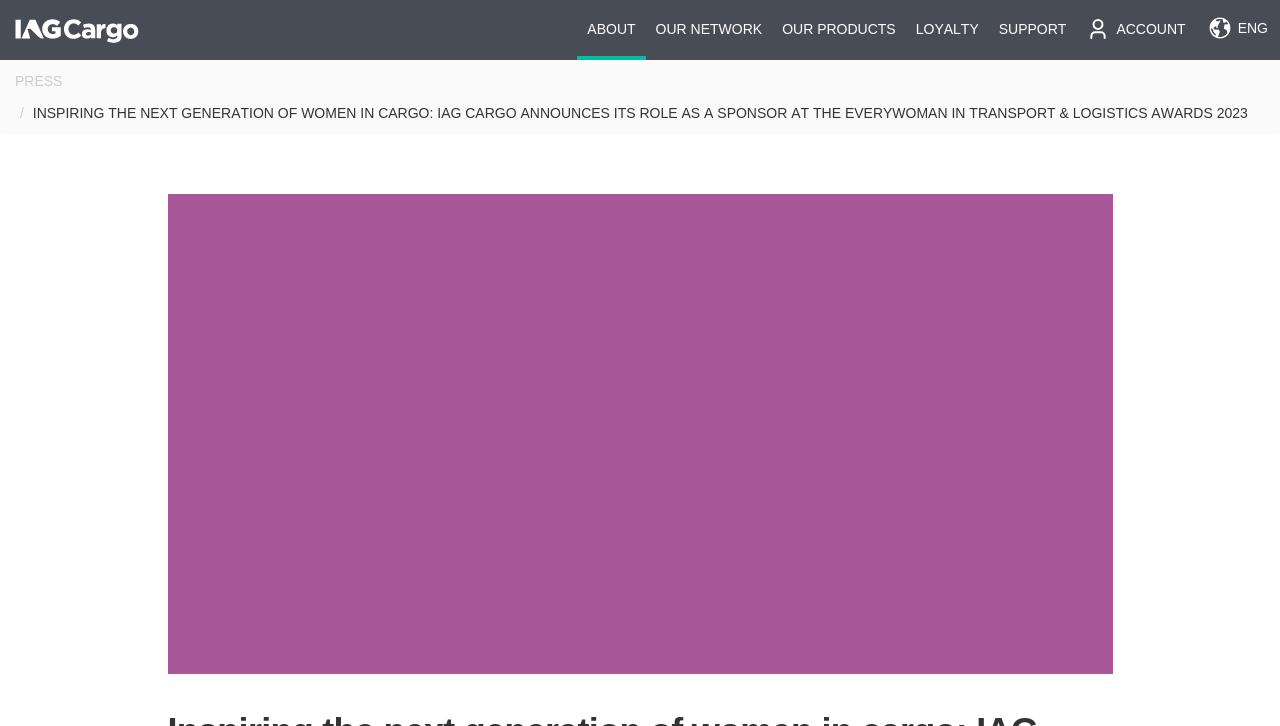Articulate a detailed summary of the webpage's content and design.

The webpage appears to be the official website of IAG Cargo, with a prominent logo of the company at the top left corner, accompanied by a link to the homepage. 

At the top right corner, there is a small image, likely a flag or icon, and a static text "ENG" next to it, indicating the language selection option. 

Below the logo, there is a navigation menu with five options: "ABOUT", "OUR NETWORK", "OUR PRODUCTS", "LOYALTY", and "SUPPORT", arranged horizontally from left to right. 

To the right of the navigation menu, there are two links: "ACCOUNT" and "PRESS", with a small image next to the "ACCOUNT" link. 

The main content of the webpage is a news article or press release, with a title "INSPIRING THE NEXT GENERATION OF WOMEN IN CARGO: IAG CARGO ANNOUNCES ITS ROLE AS A SPONSOR AT THE EVERYWOMAN IN TRANSPORT & LOGISTICS AWARDS 2023". Below the title, there is a large image, likely the main image of the article, taking up most of the page's width.